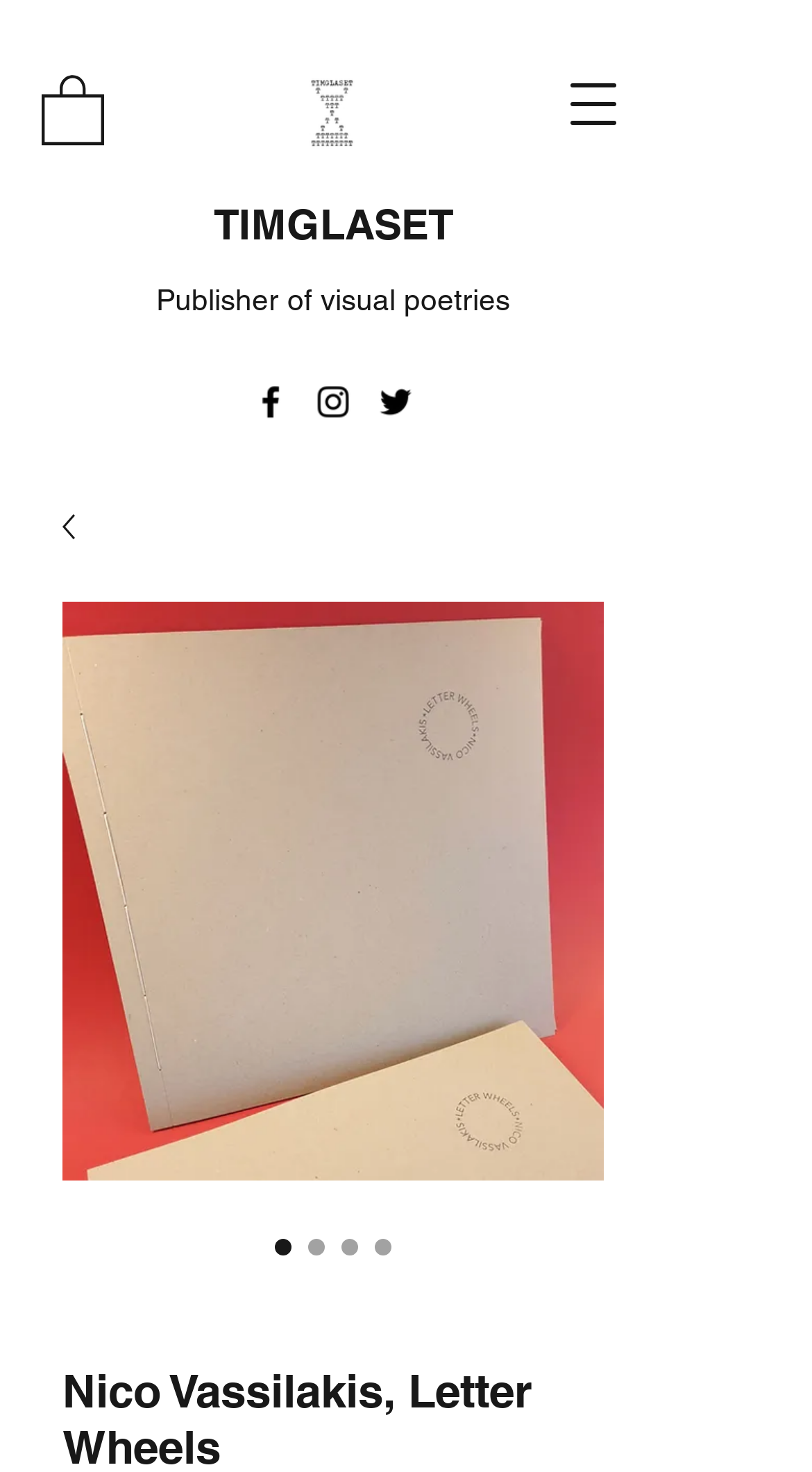Provide a brief response in the form of a single word or phrase:
What is the text below the TIMGLASET link?

Publisher of visual poetries